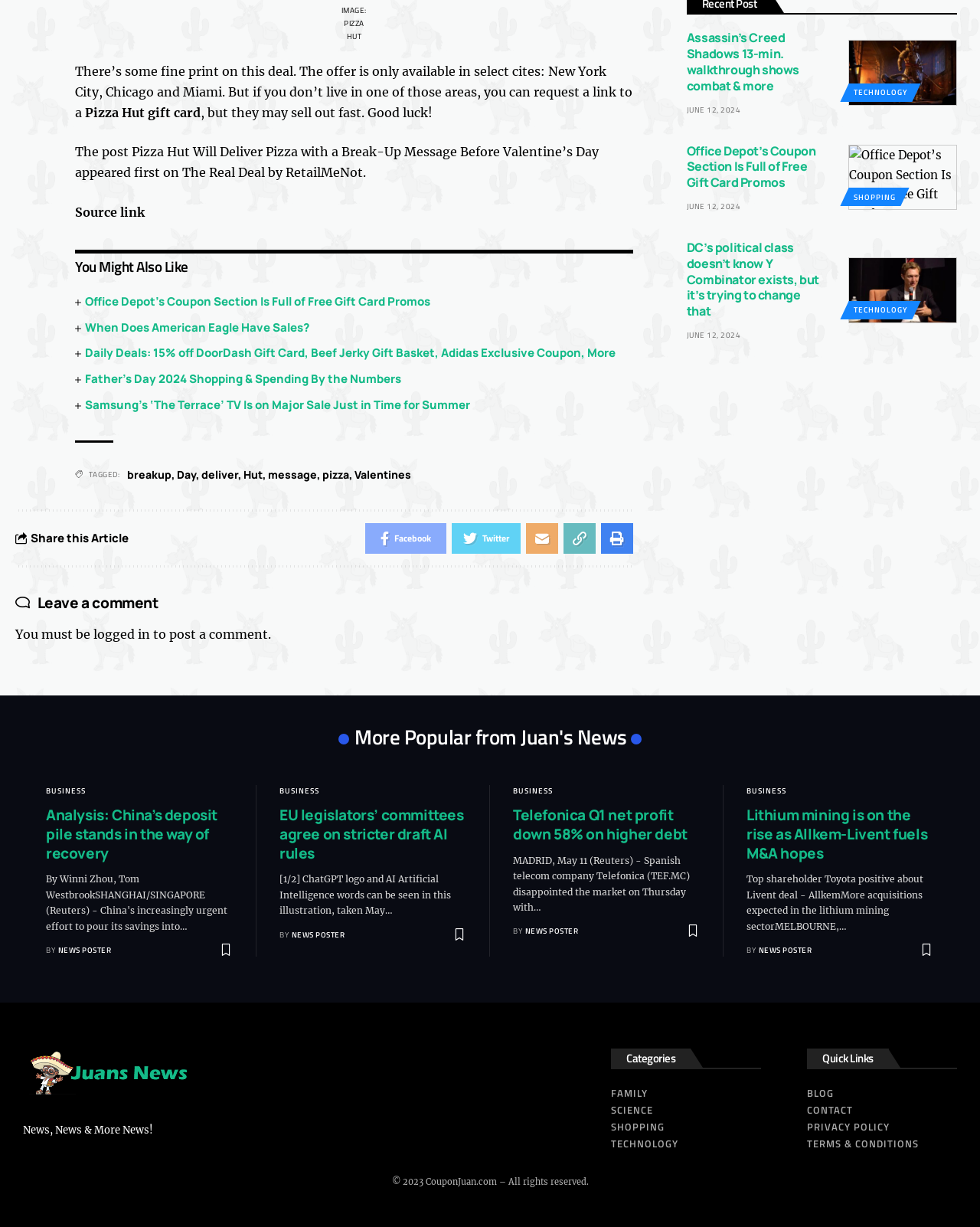What is the category of the article 'Office Depot’s Coupon Section Is Full of Free Gift Card Promos'?
Can you provide an in-depth and detailed response to the question?

The article 'Office Depot’s Coupon Section Is Full of Free Gift Card Promos' is categorized under SHOPPING, as indicated by the link 'SHOPPING' next to the article title.